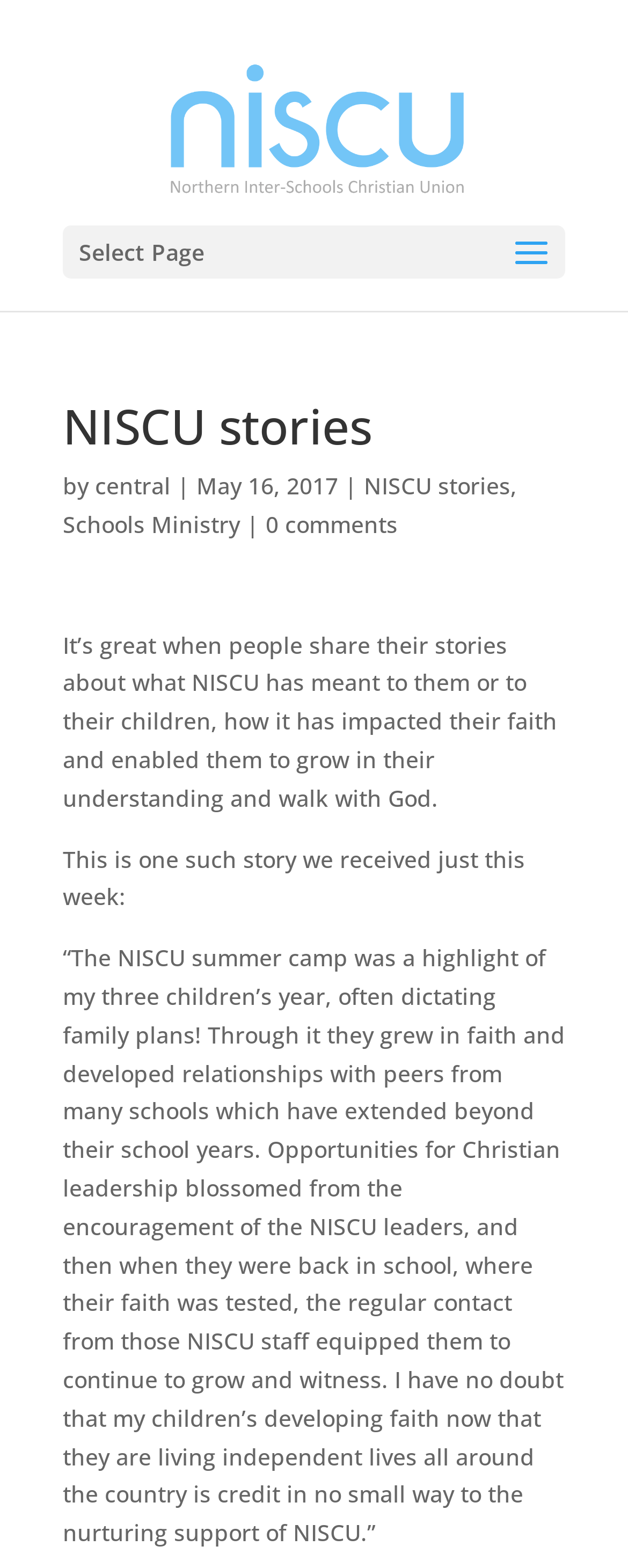Given the element description "0 comments" in the screenshot, predict the bounding box coordinates of that UI element.

[0.423, 0.324, 0.633, 0.344]